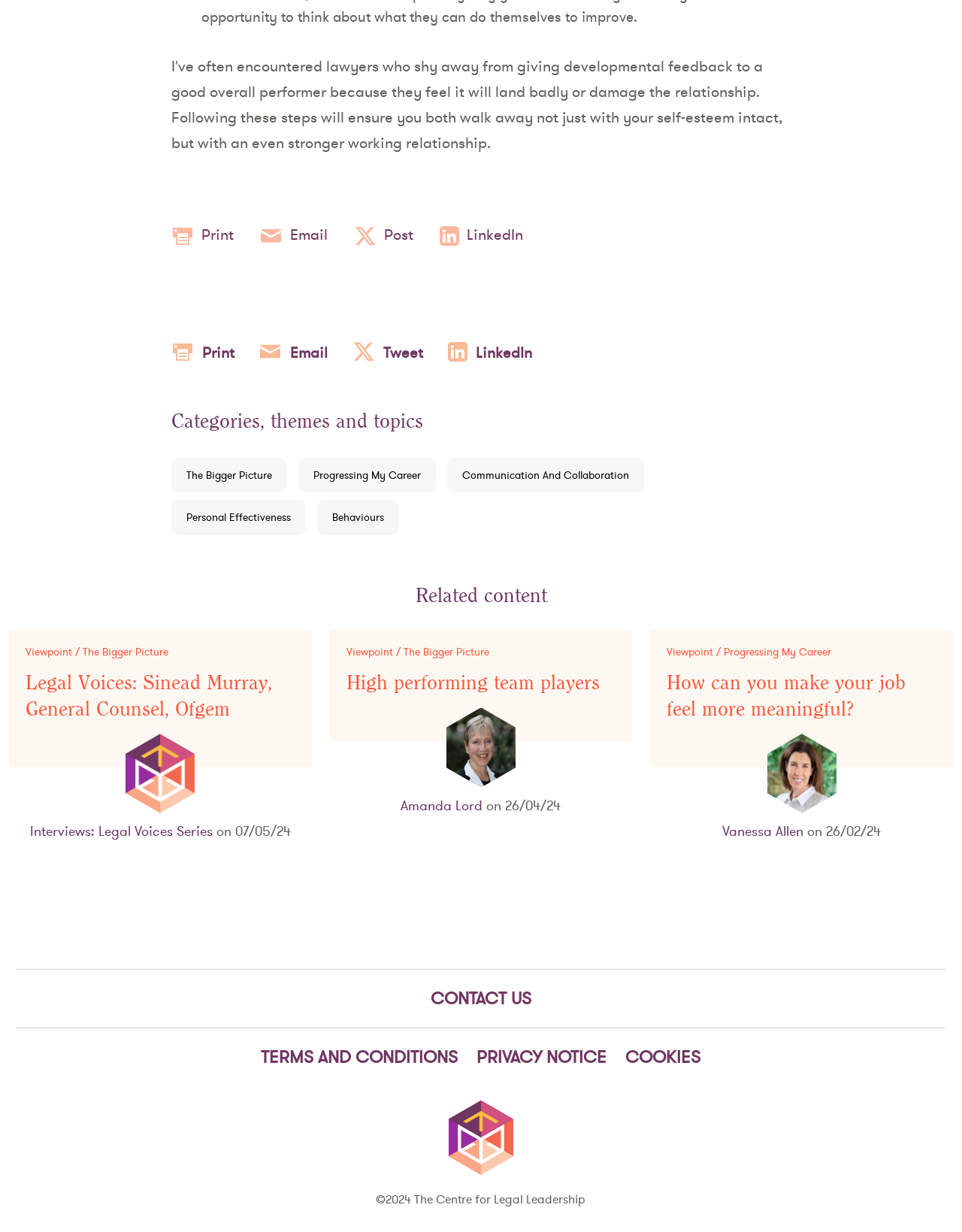Pinpoint the bounding box coordinates of the element you need to click to execute the following instruction: "Read about 'High performing team players'". The bounding box should be represented by four float numbers between 0 and 1, in the format [left, top, right, bottom].

[0.36, 0.546, 0.623, 0.563]